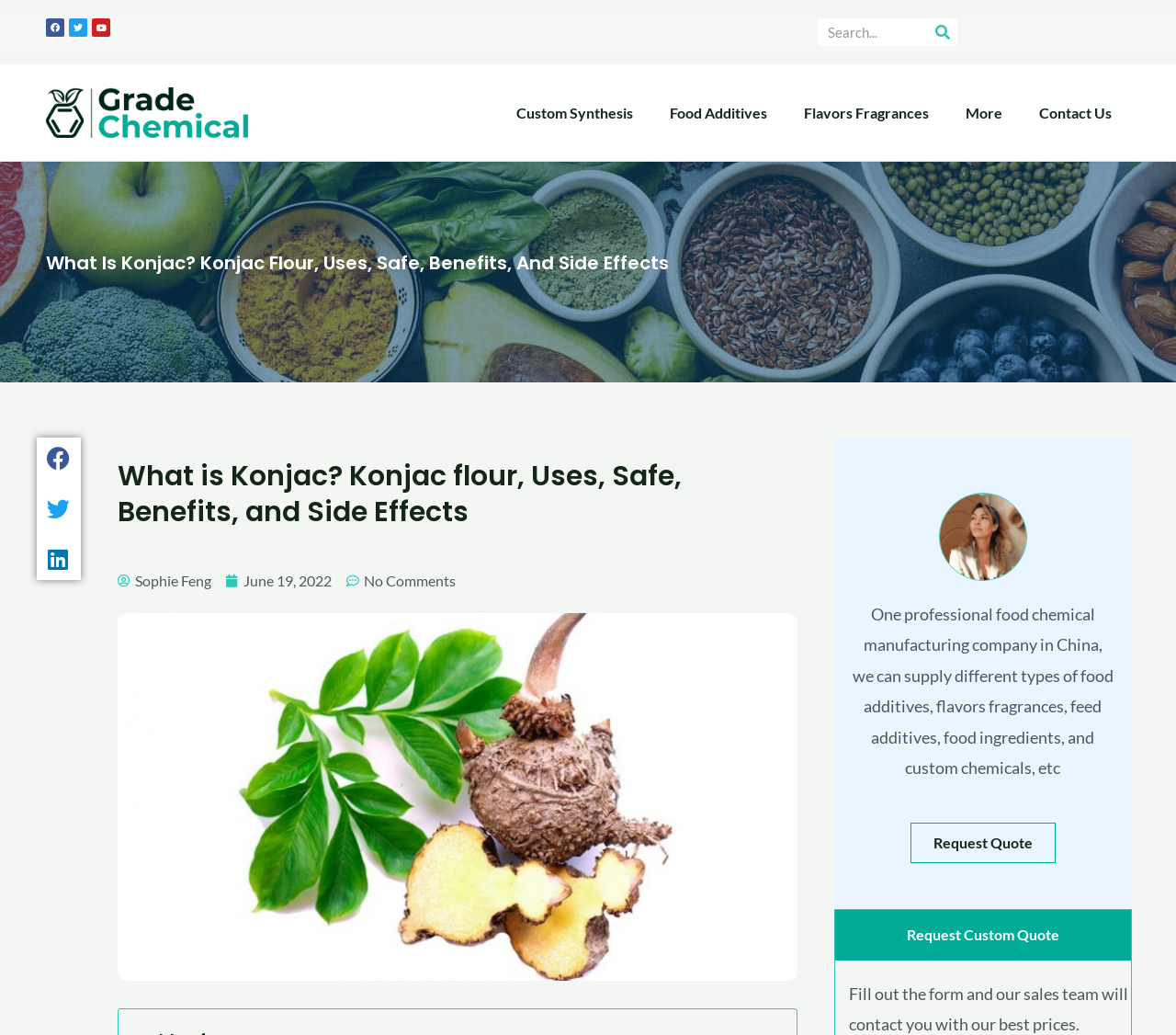Determine the coordinates of the bounding box for the clickable area needed to execute this instruction: "Request a quote".

[0.774, 0.795, 0.898, 0.834]